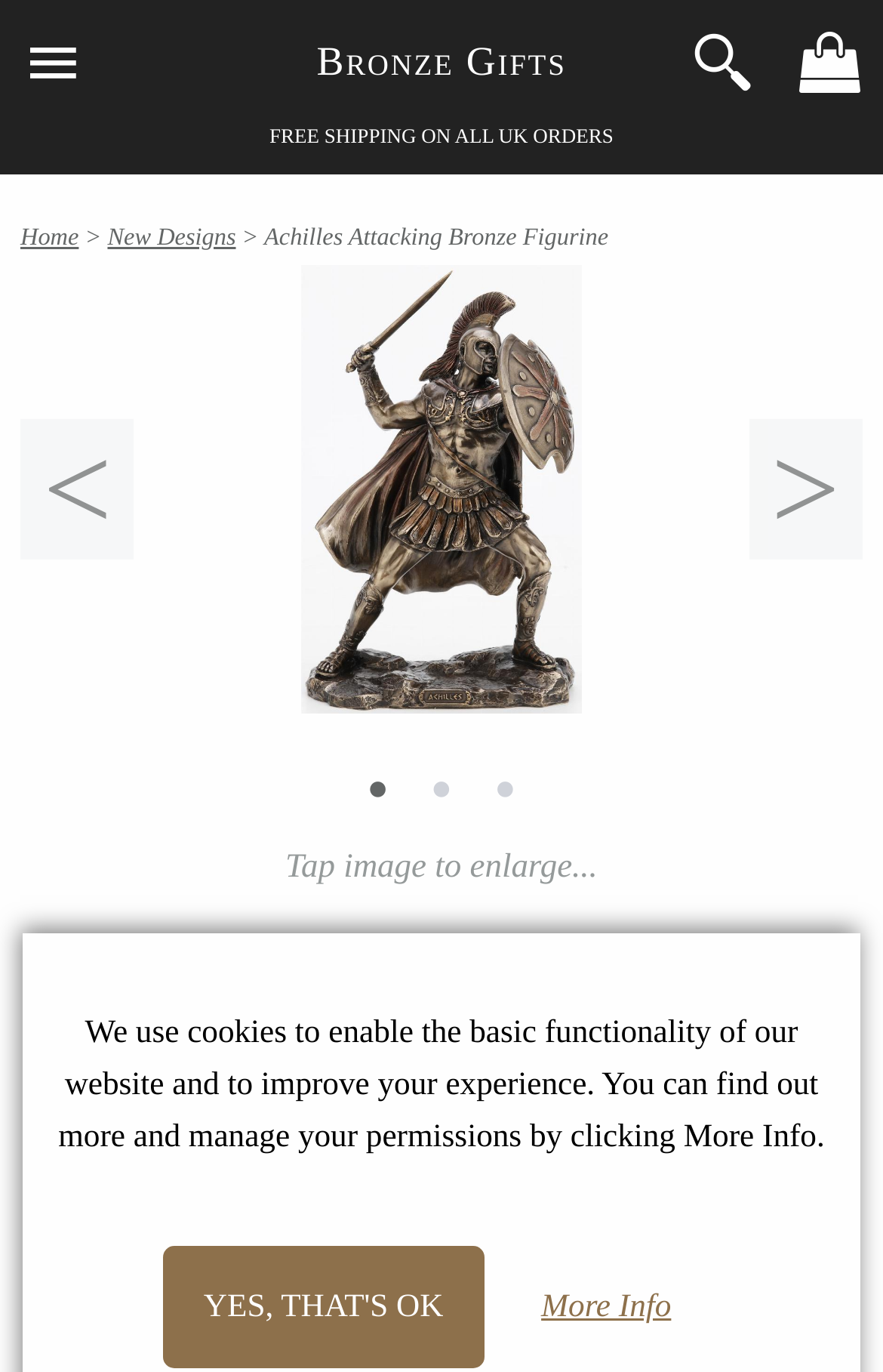Respond to the following question with a brief word or phrase:
What is the purpose of the image on the webpage?

To enlarge